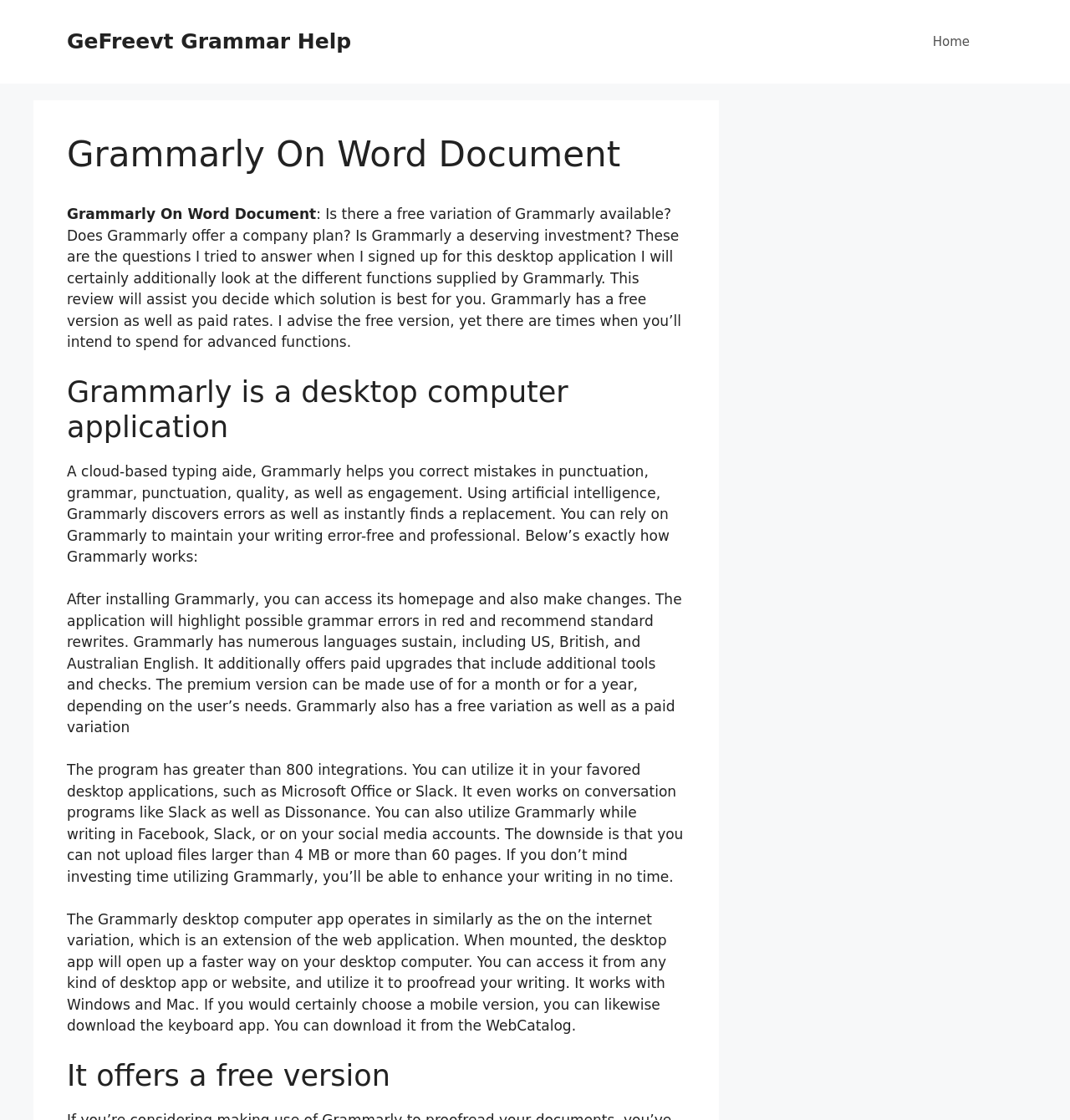Is Grammarly available for mobile devices?
Kindly answer the question with as much detail as you can.

Although the webpage primarily discusses the desktop application, it mentions that users can also download the keyboard app for mobile devices, which is available on the WebCatalog.